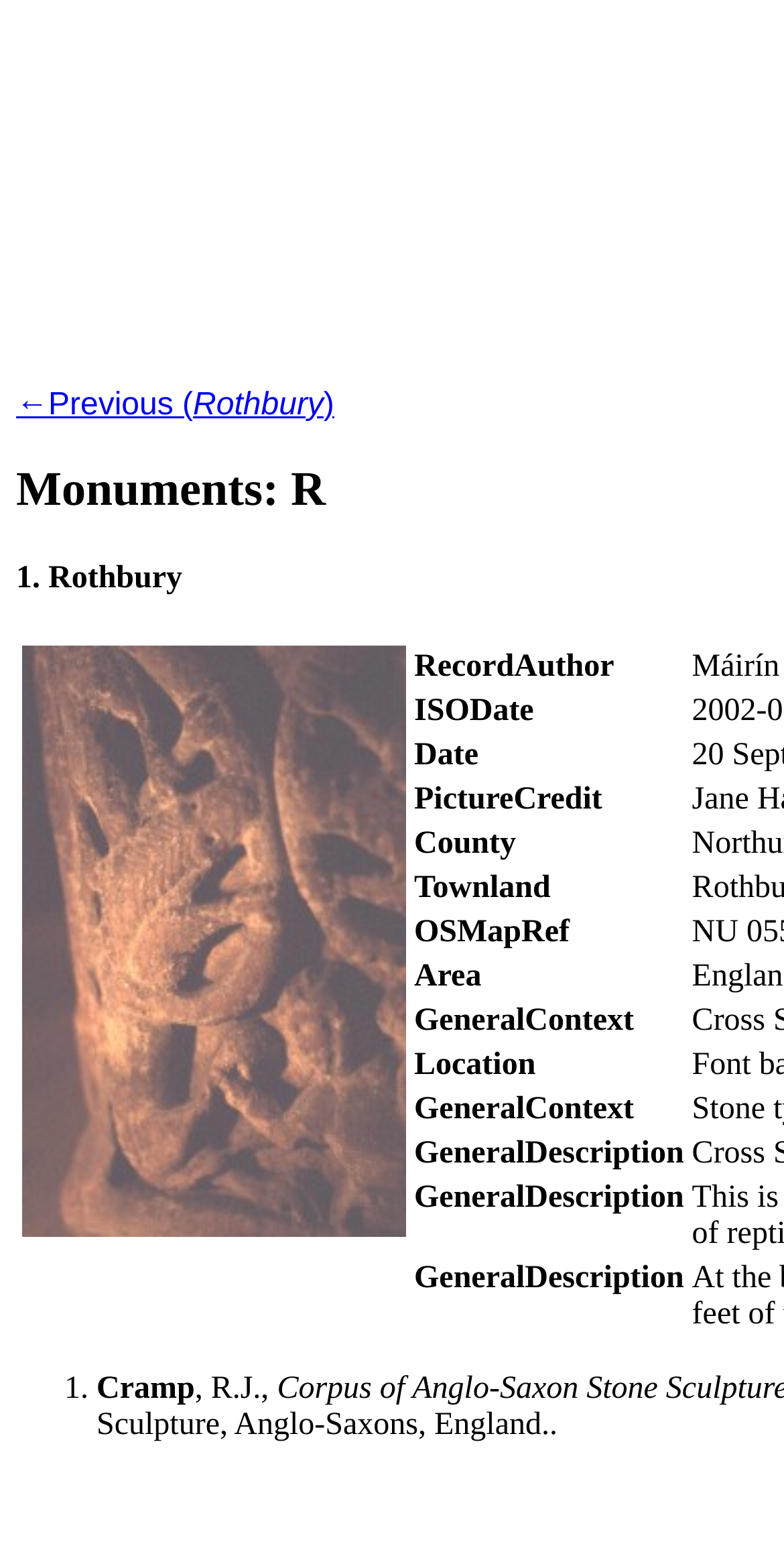What is the previous page link?
Provide a detailed answer to the question using information from the image.

The previous page link is located at the top left corner of the webpage, and it is a link with the text '←Previous (Rothbury)'.